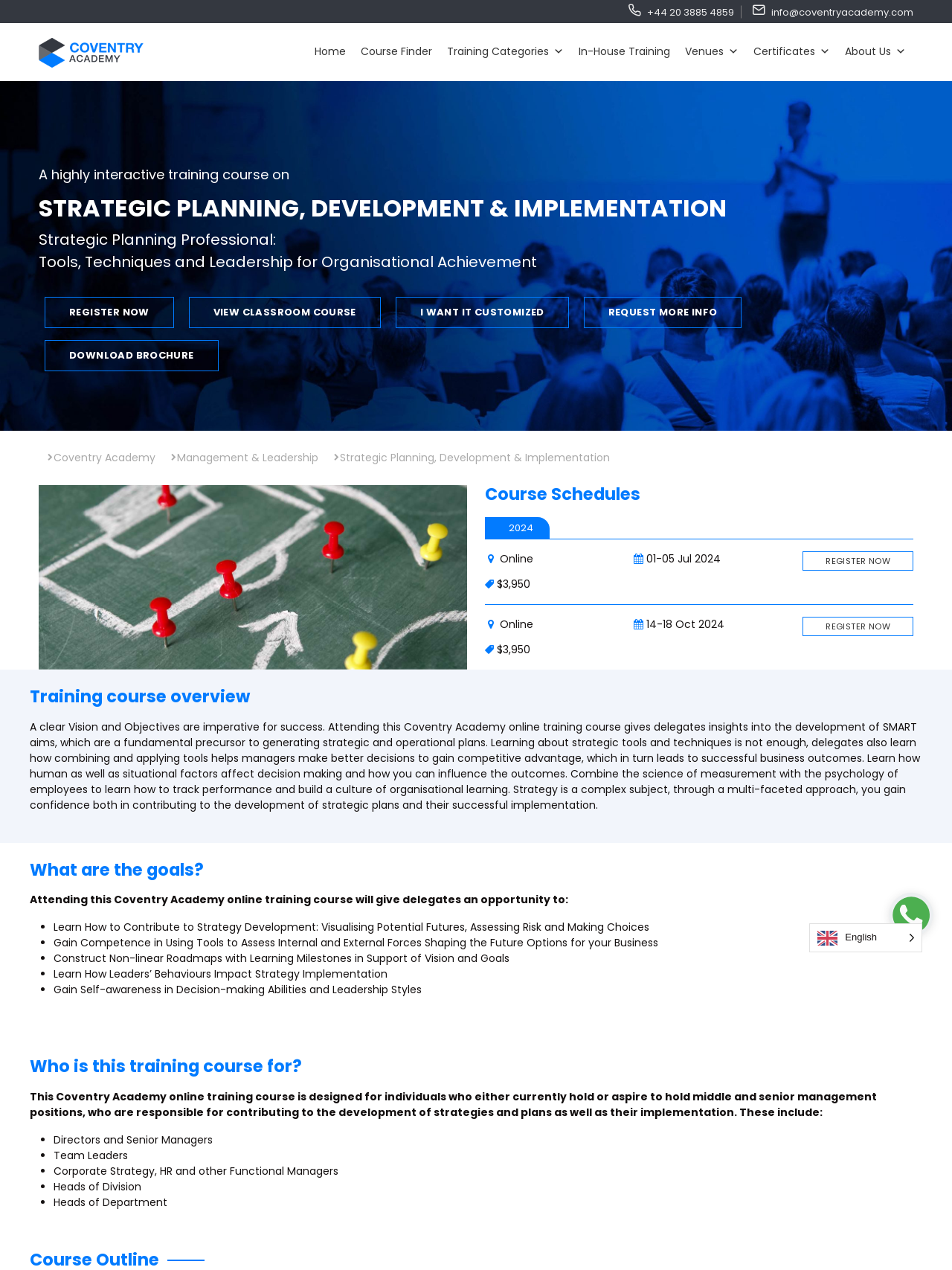Identify the bounding box coordinates for the UI element described as follows: "Strategic Planning, Development & Implementation". Ensure the coordinates are four float numbers between 0 and 1, formatted as [left, top, right, bottom].

[0.357, 0.354, 0.641, 0.366]